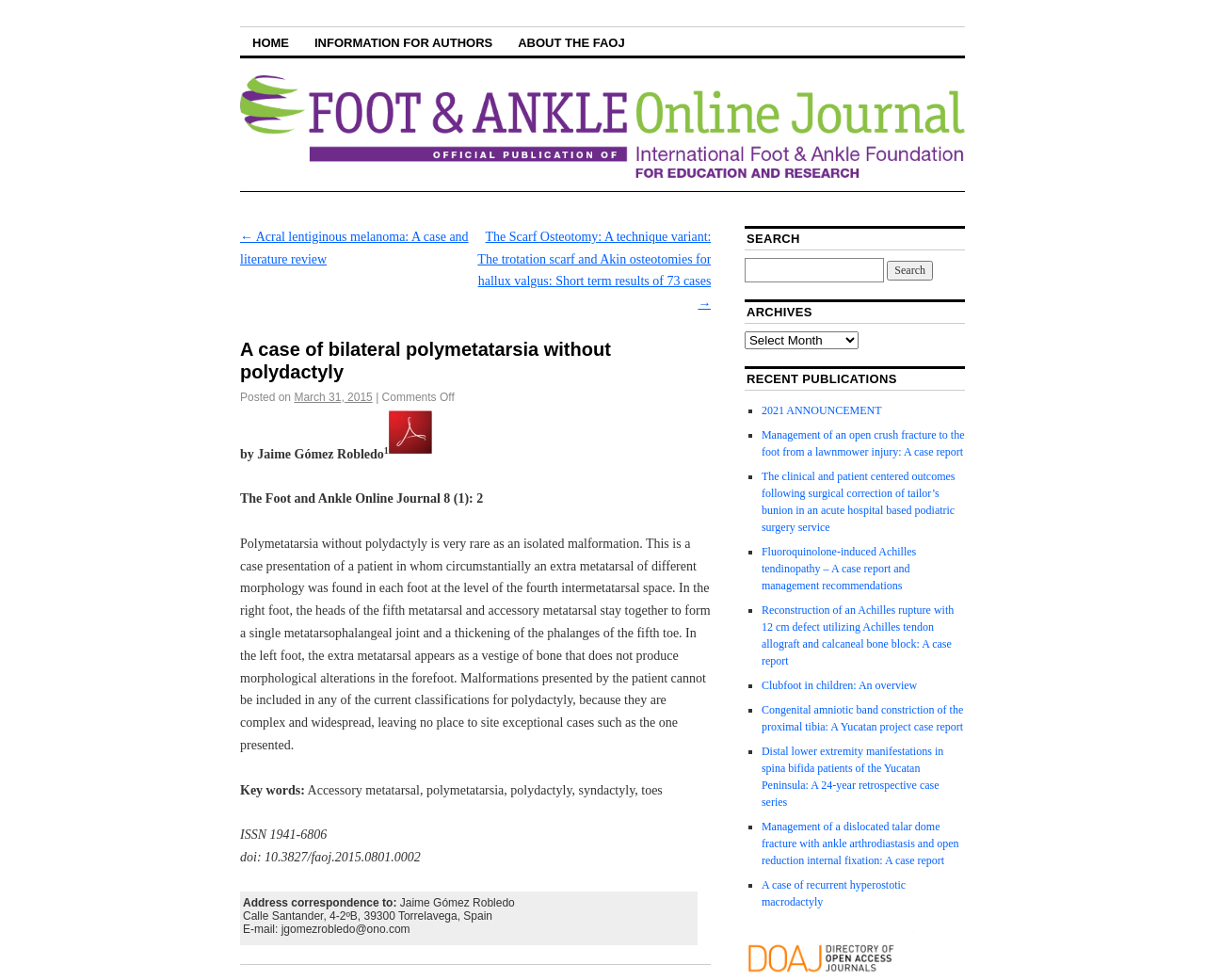Identify the bounding box for the given UI element using the description provided. Coordinates should be in the format (top-left x, top-left y, bottom-right x, bottom-right y) and must be between 0 and 1. Here is the description: parent_node: Search for: value="Search"

[0.736, 0.266, 0.774, 0.286]